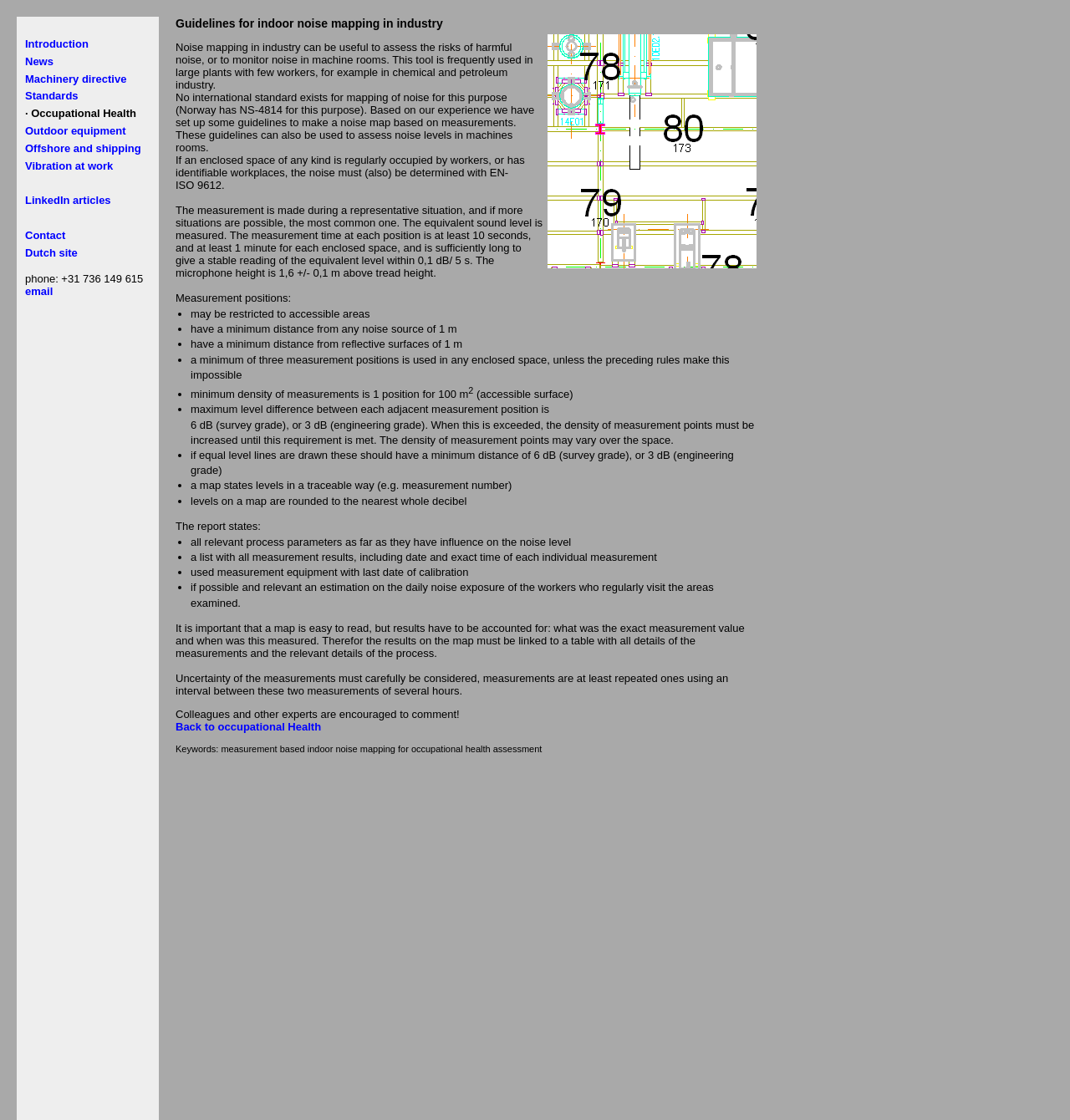Locate the UI element that matches the description Dutch site in the webpage screenshot. Return the bounding box coordinates in the format (top-left x, top-left y, bottom-right x, bottom-right y), with values ranging from 0 to 1.

[0.023, 0.22, 0.073, 0.231]